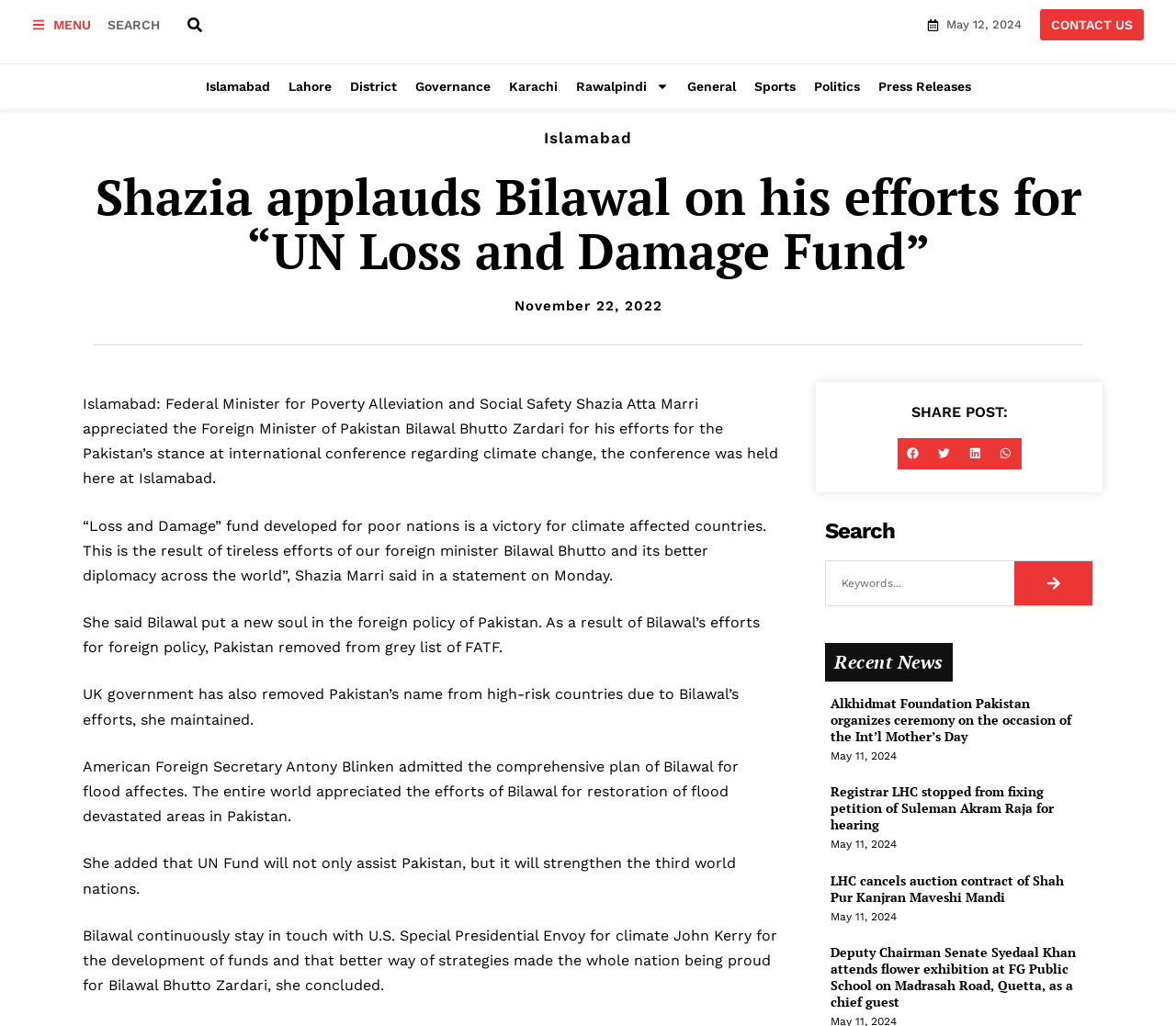Find the bounding box of the UI element described as follows: "TRIM SHOP ASSOCIATE".

None